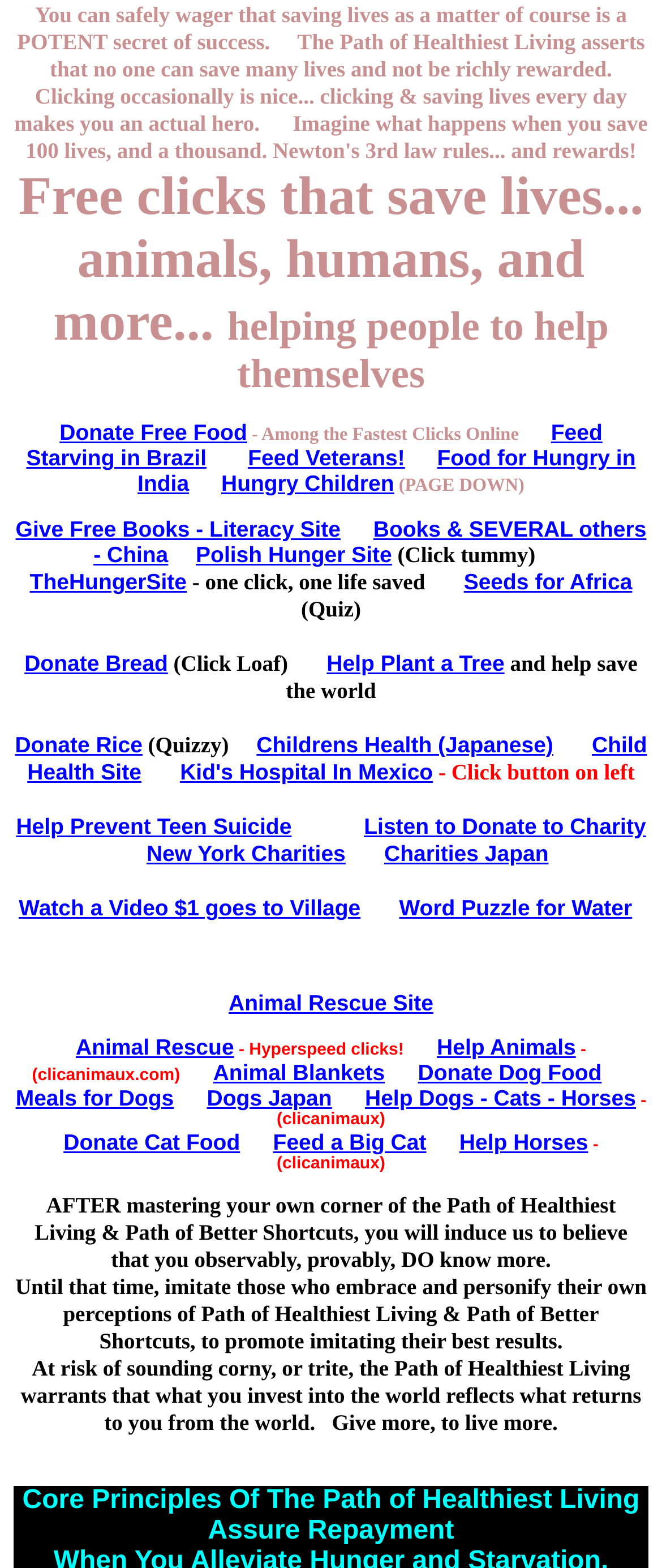Using a single word or phrase, answer the following question: 
What is the focus of the 'Path of Healthiest Living'?

Saving lives and being richly rewarded